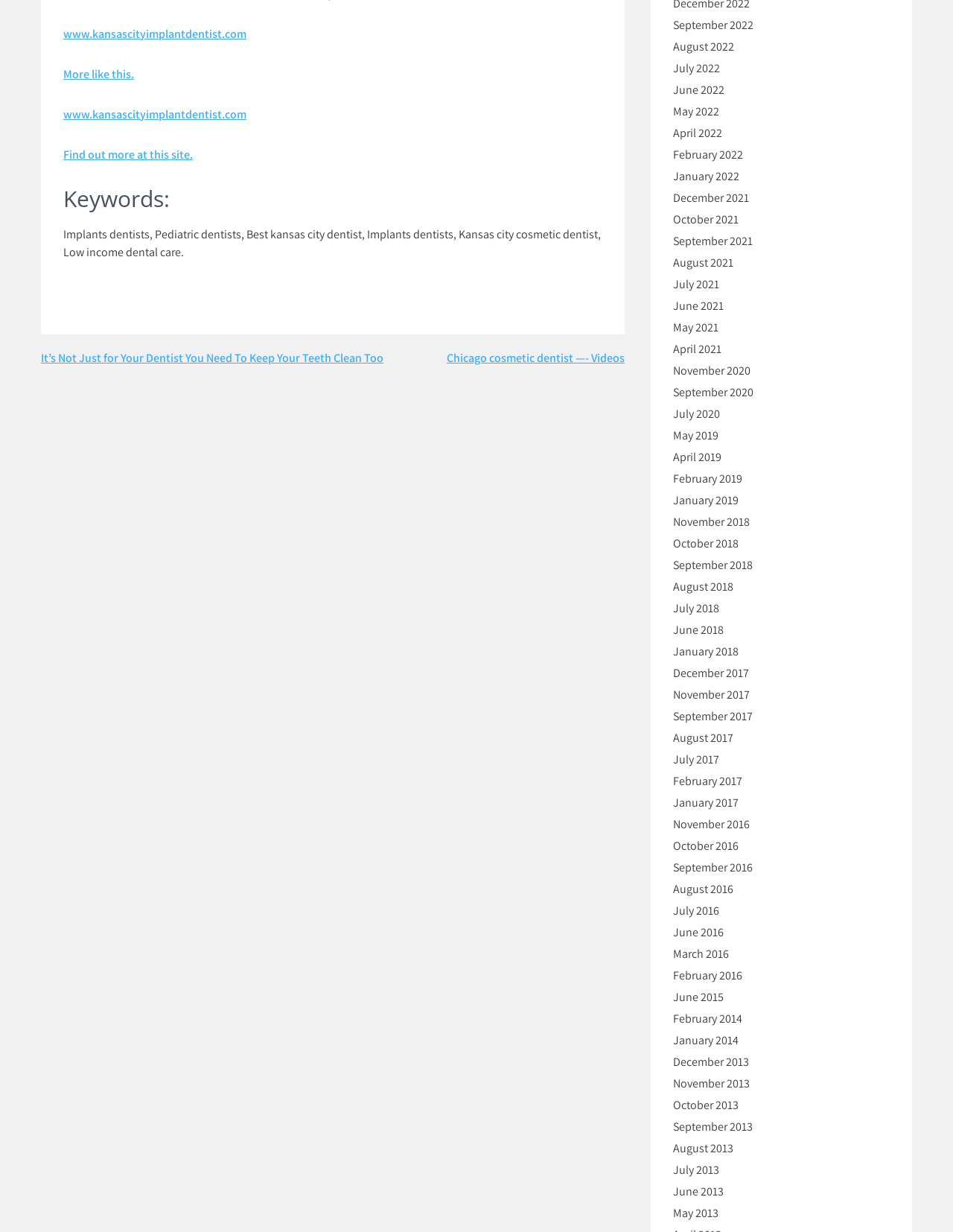Determine the coordinates of the bounding box for the clickable area needed to execute this instruction: "Click on 'It’s Not Just for Your Dentist You Need To Keep Your Teeth Clean Too'".

[0.043, 0.284, 0.402, 0.297]